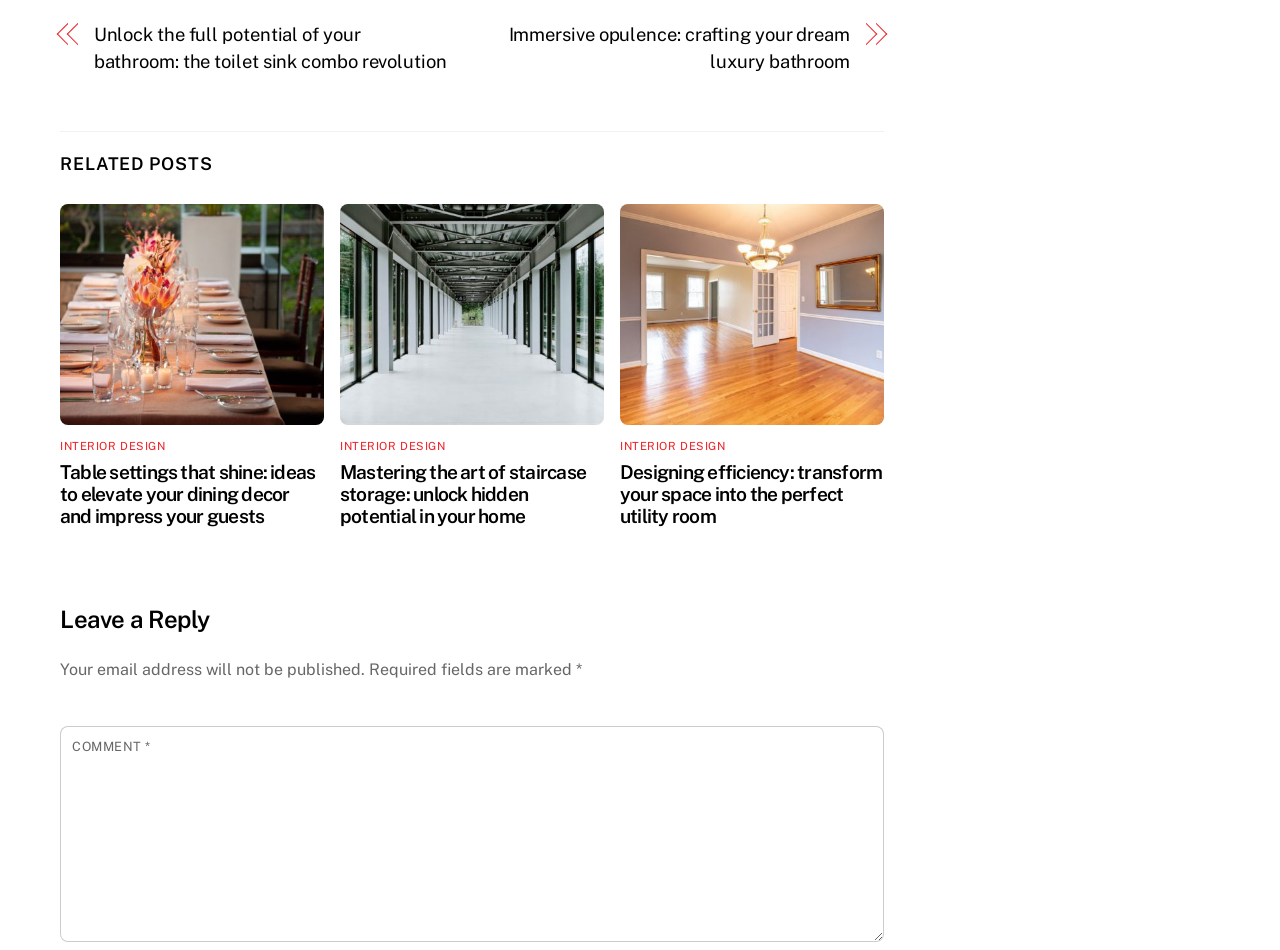Kindly determine the bounding box coordinates for the area that needs to be clicked to execute this instruction: "Click on the link to learn about designing utility rooms".

[0.484, 0.215, 0.69, 0.447]